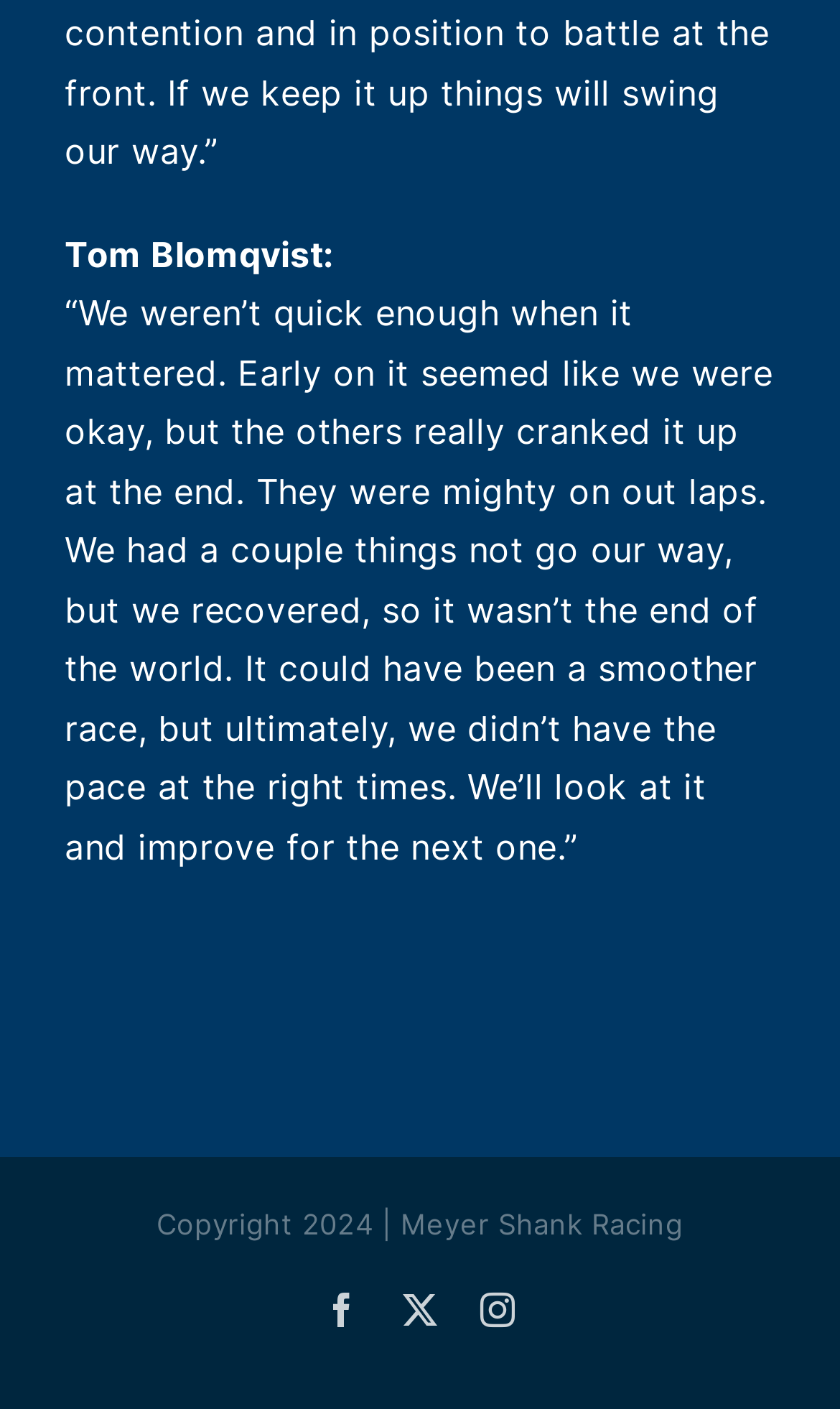Given the description X, predict the bounding box coordinates of the UI element. Ensure the coordinates are in the format (top-left x, top-left y, bottom-right x, bottom-right y) and all values are between 0 and 1.

[0.479, 0.917, 0.521, 0.941]